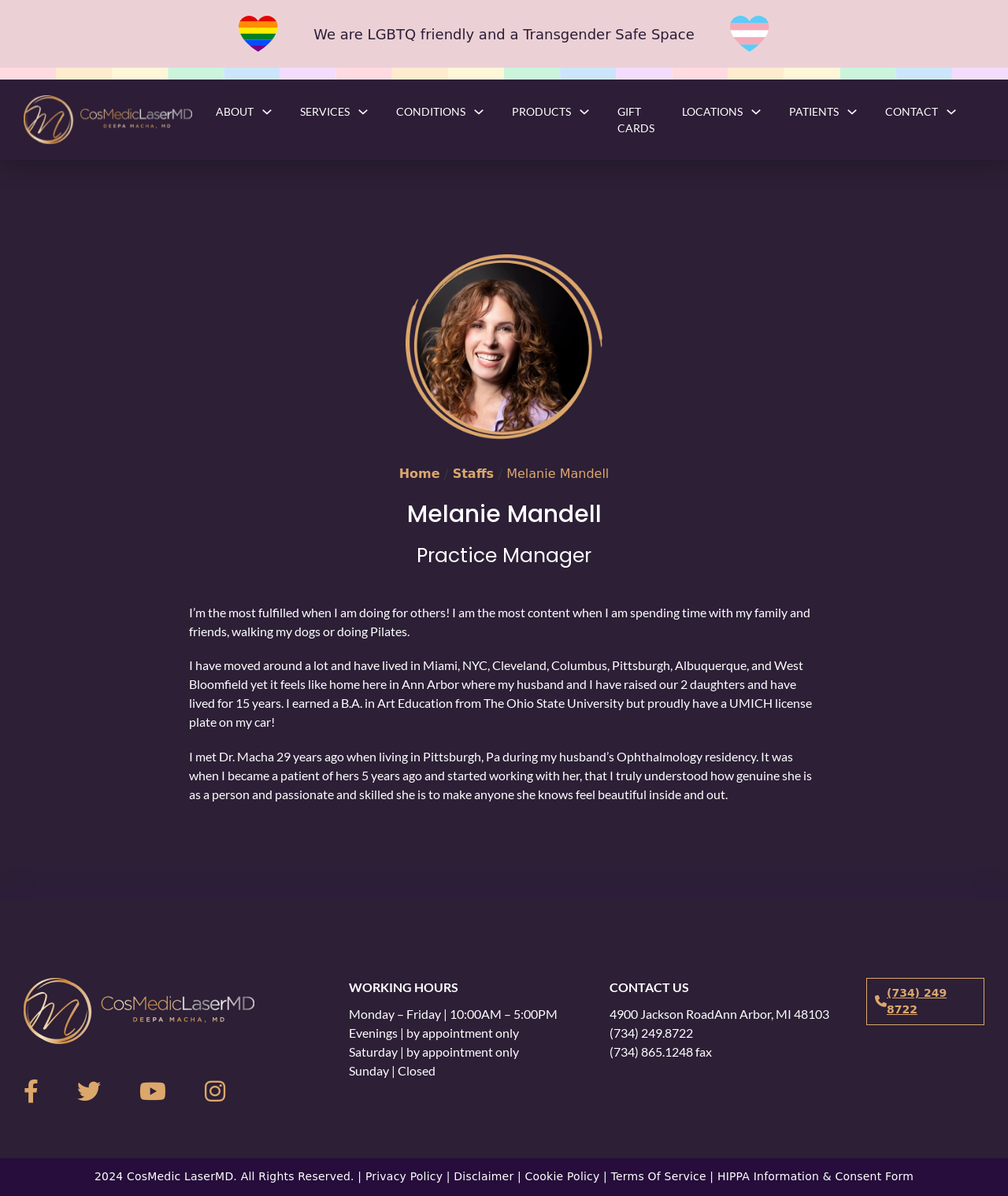Please determine the bounding box coordinates of the clickable area required to carry out the following instruction: "Click PRODUCTS". The coordinates must be four float numbers between 0 and 1, represented as [left, top, right, bottom].

[0.508, 0.086, 0.566, 0.1]